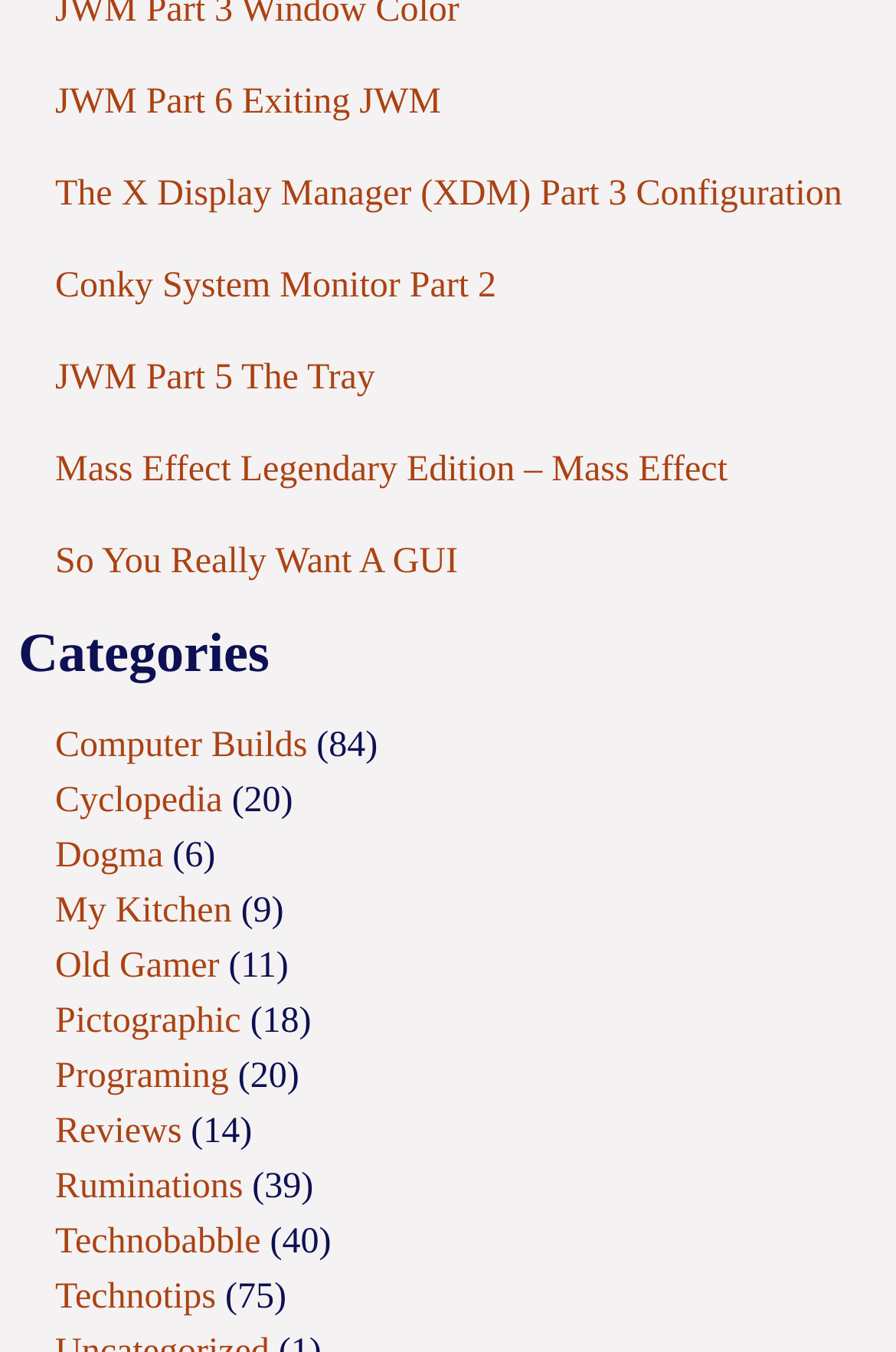Identify the bounding box coordinates of the section that should be clicked to achieve the task described: "enter a value".

None